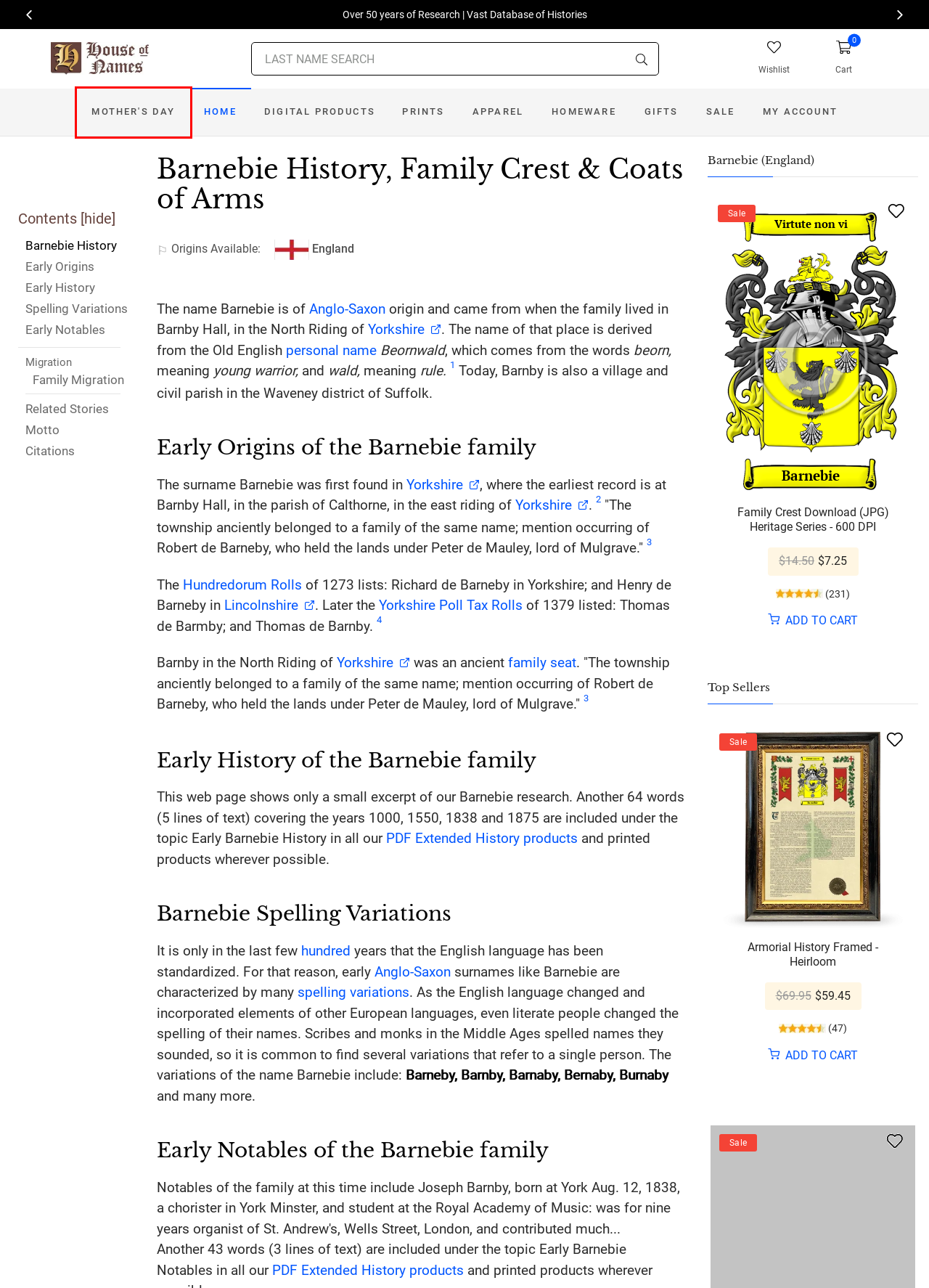You have a screenshot of a webpage with a red rectangle bounding box. Identify the best webpage description that corresponds to the new webpage after clicking the element within the red bounding box. Here are the candidates:
A. On Sale | HouseOfNames.com
B. Mothers Day | HouseOfNames.com
C. Apparel | HouseOfNames.com
D. Barnebie Coat of Arms and Extended History Download (PDF) - A4 Size | HouseOfNames.com
E. Barnebie Family Crest Download (JPG) Heritage Series - 600 DPI | HouseOfNames.com
F. Prints | HouseOfNames.com
G. Home Products | HouseOfNames.com
H. Digital Products | HouseOfNames.com

B